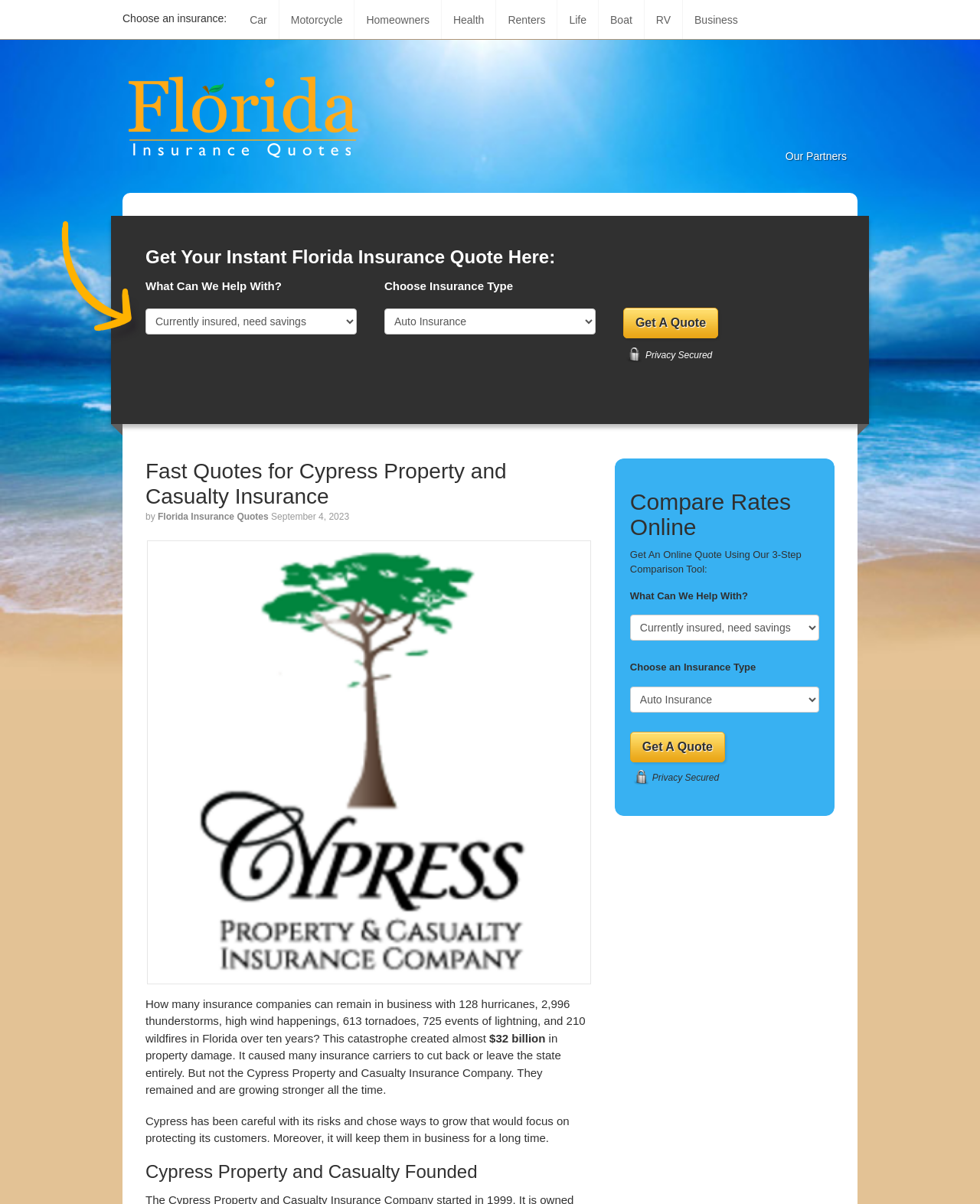Please give a short response to the question using one word or a phrase:
What is the theme of the image at the bottom of the webpage?

Cypress Property and Casualty Insurance in Florida